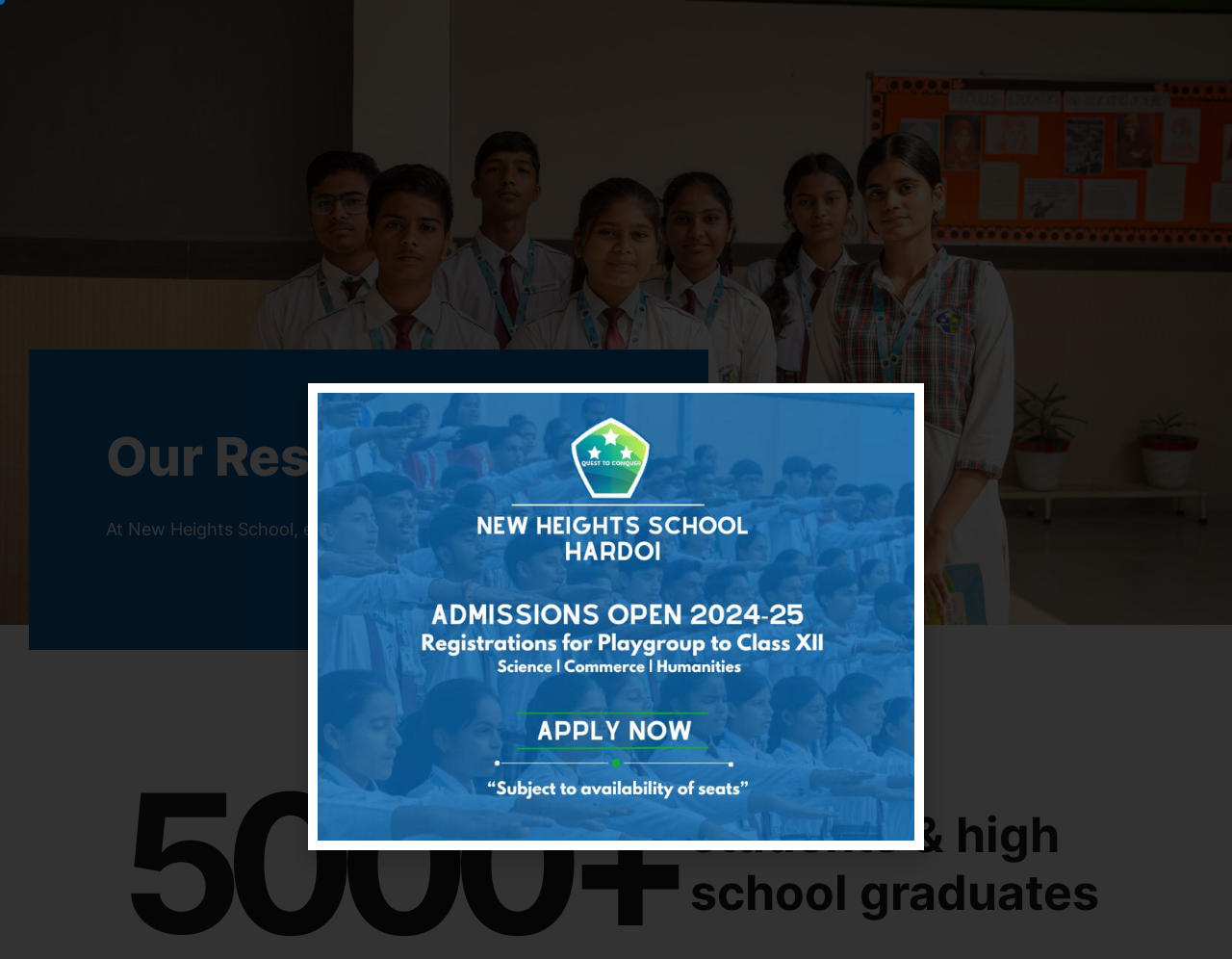Provide a single word or phrase answer to the question: 
What is the name of the school?

New Heights School